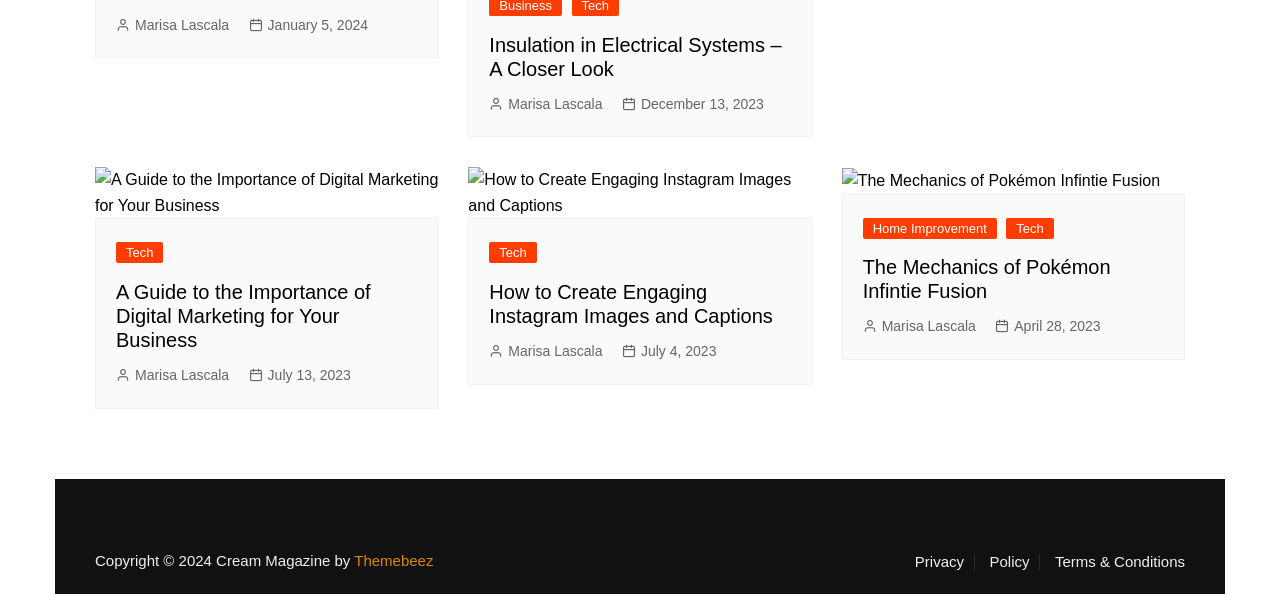Use a single word or phrase to respond to the question:
What is the category of the article 'How to Create Engaging Instagram Images and Captions'?

Tech